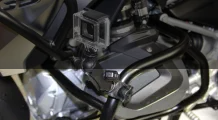Respond with a single word or phrase to the following question: What years are the compatible BMW motorcycle models from?

1997 to 2005